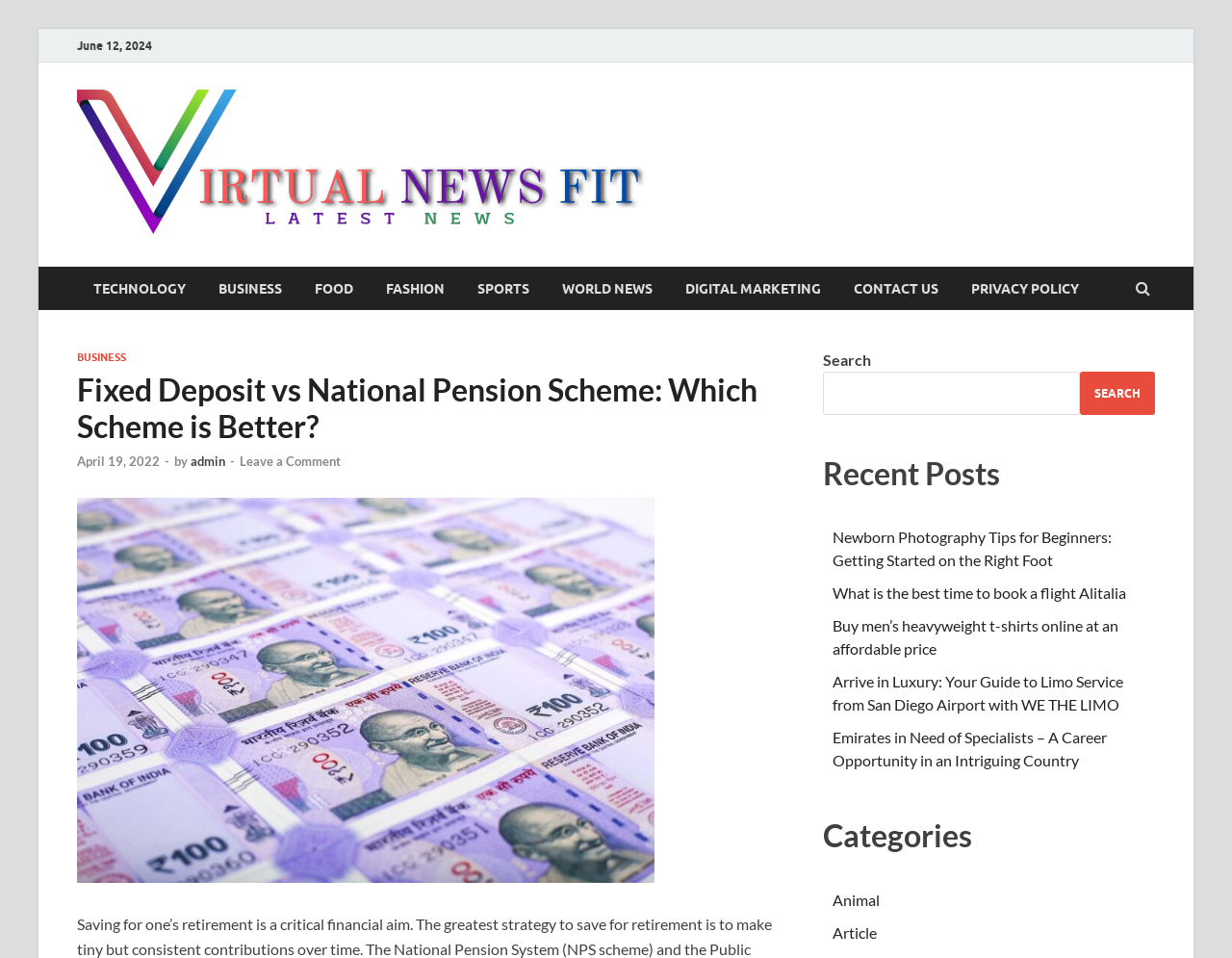Extract the bounding box coordinates for the UI element described as: "Digital Marketing".

[0.543, 0.278, 0.68, 0.324]